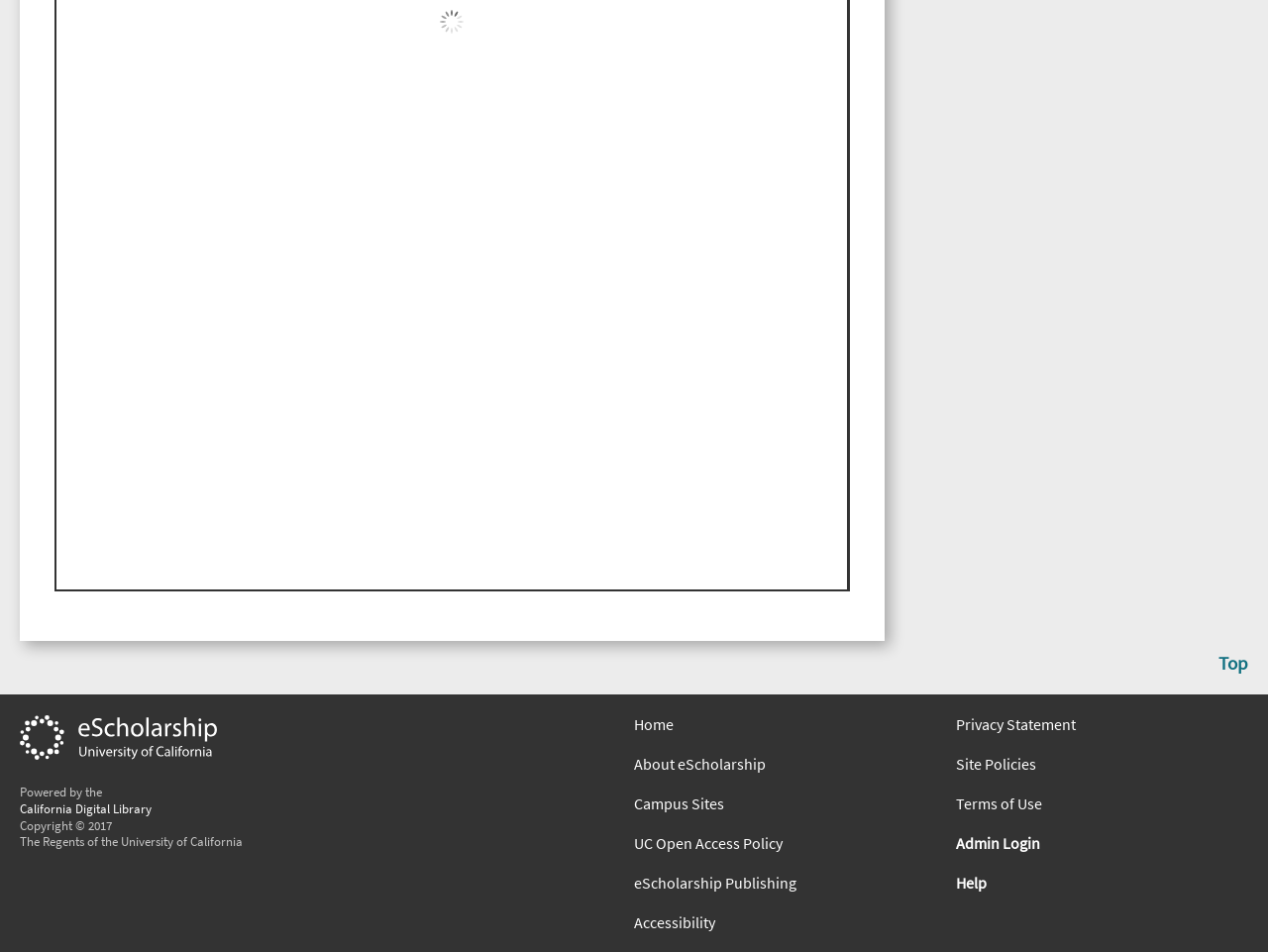Locate the coordinates of the bounding box for the clickable region that fulfills this instruction: "visit campus sites".

[0.5, 0.834, 0.73, 0.855]